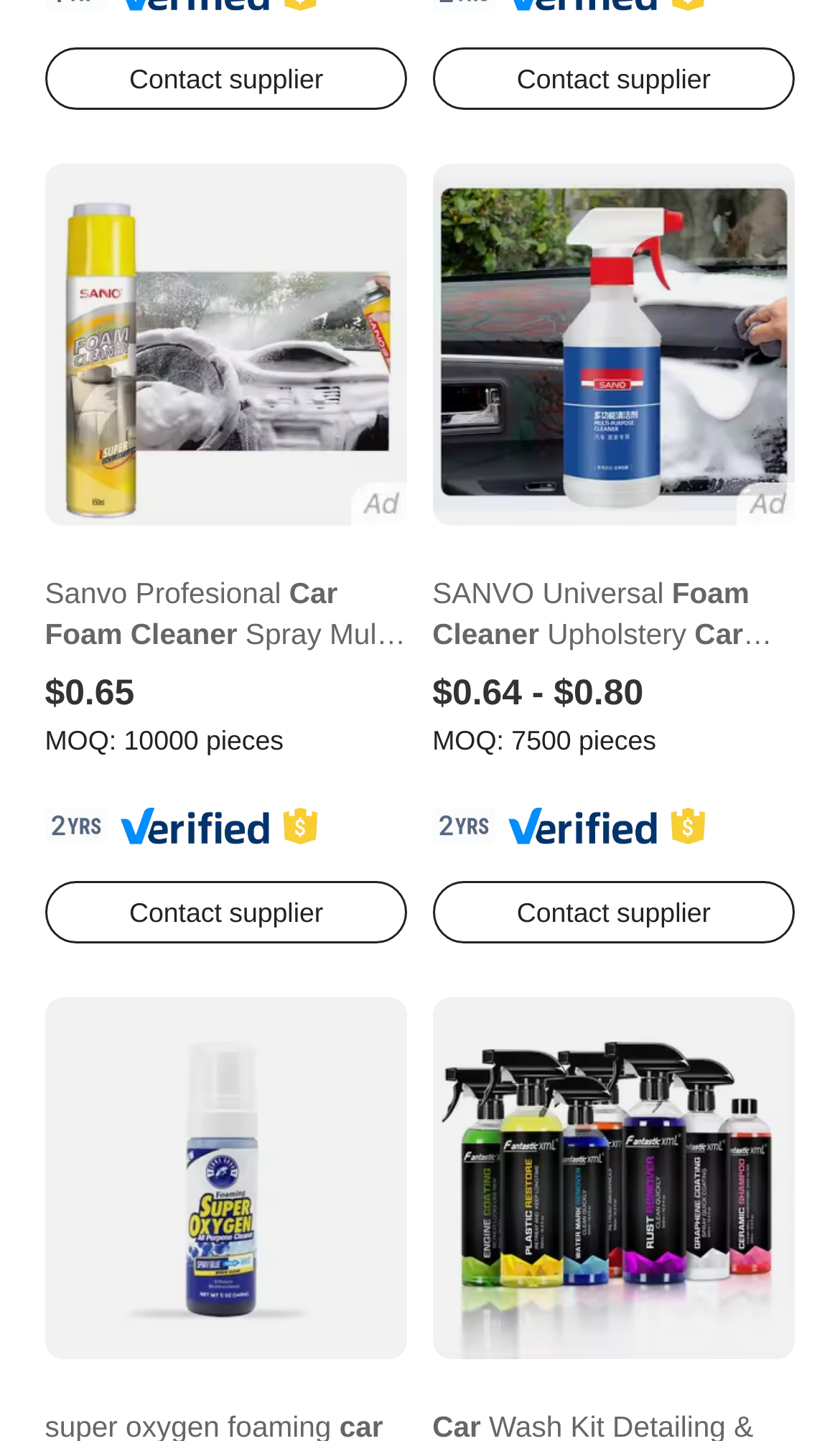What is the function of the buttons on the webpage?
Examine the webpage screenshot and provide an in-depth answer to the question.

The buttons on the webpage have the text 'Contact supplier' and are likely used to initiate contact with the supplier of the products listed on the webpage.